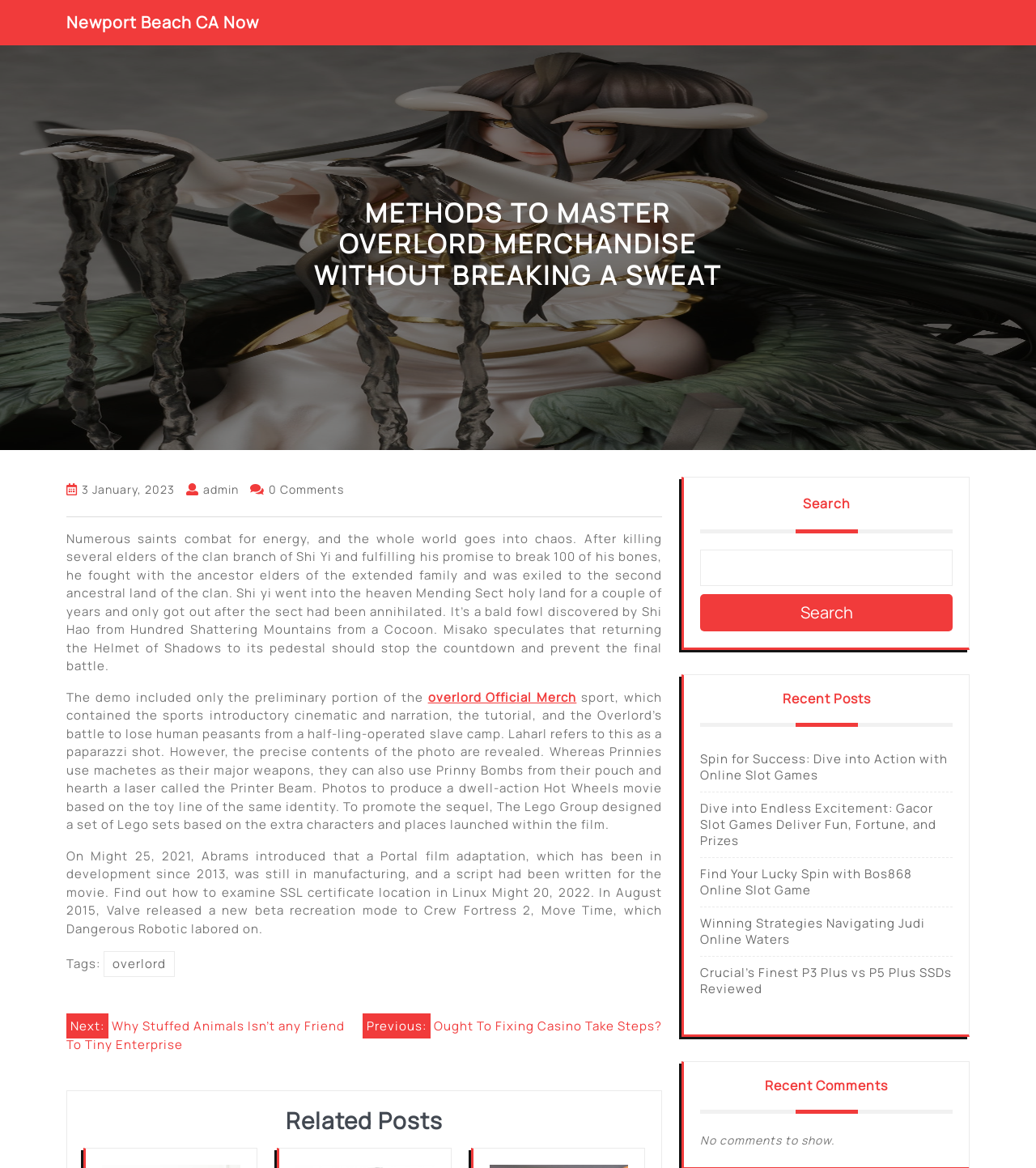Determine the bounding box coordinates of the UI element described below. Use the format (top-left x, top-left y, bottom-right x, bottom-right y) with floating point numbers between 0 and 1: Newport Beach CA Now

[0.064, 0.01, 0.25, 0.028]